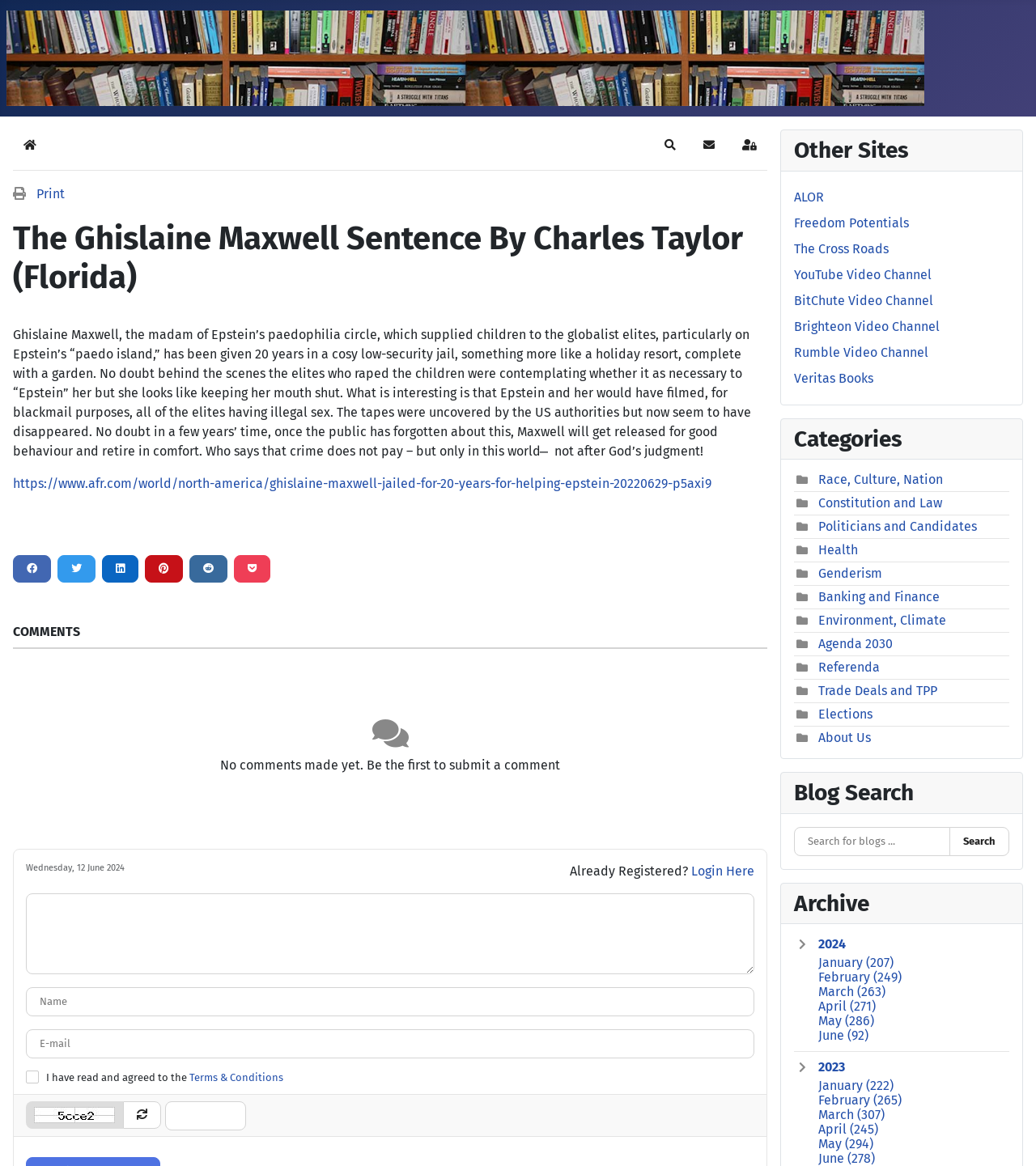Determine the bounding box for the UI element described here: "YouTube Video Channel".

[0.766, 0.229, 0.899, 0.242]